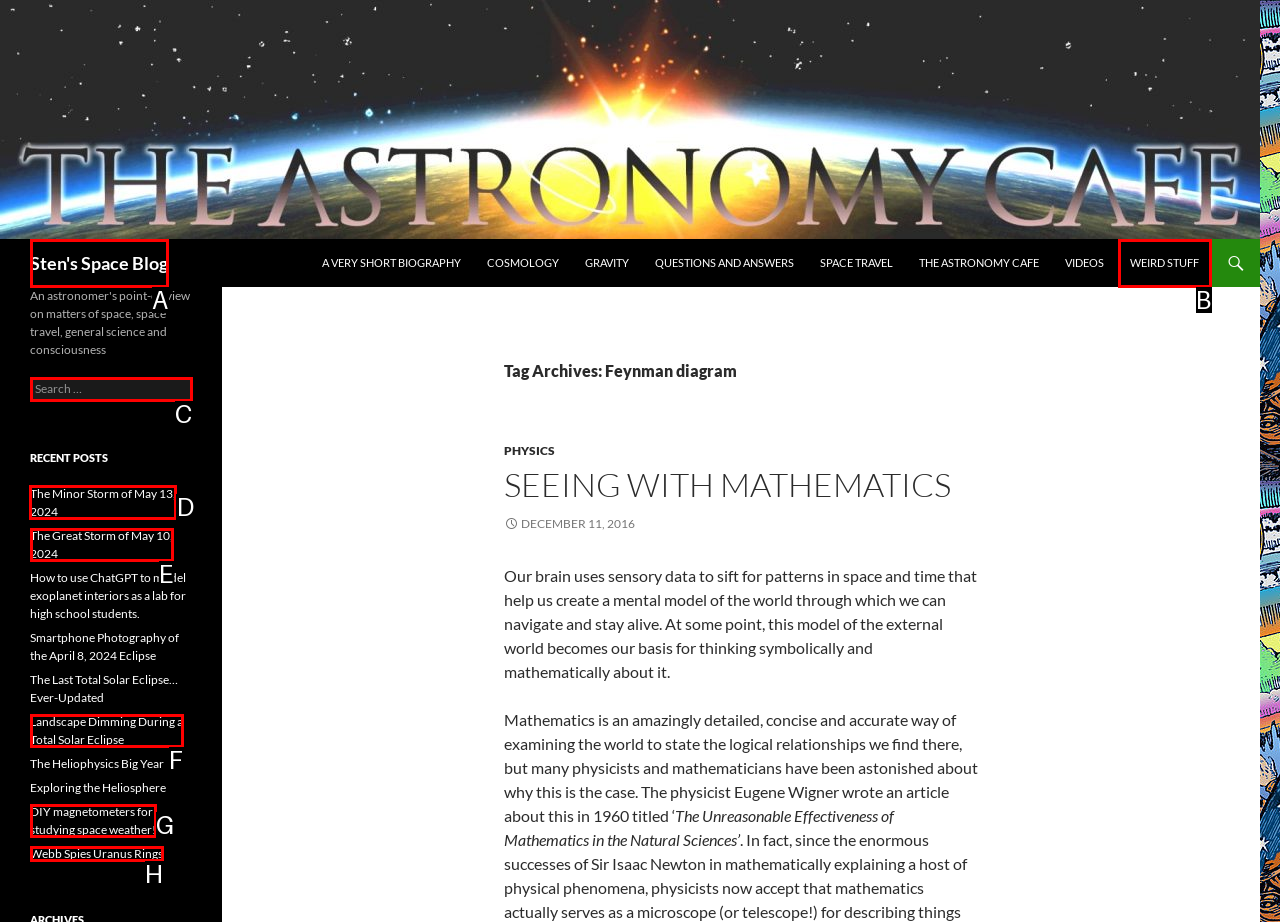Tell me which one HTML element I should click to complete the following task: Read the recent post 'The Minor Storm of May 13, 2024' Answer with the option's letter from the given choices directly.

D